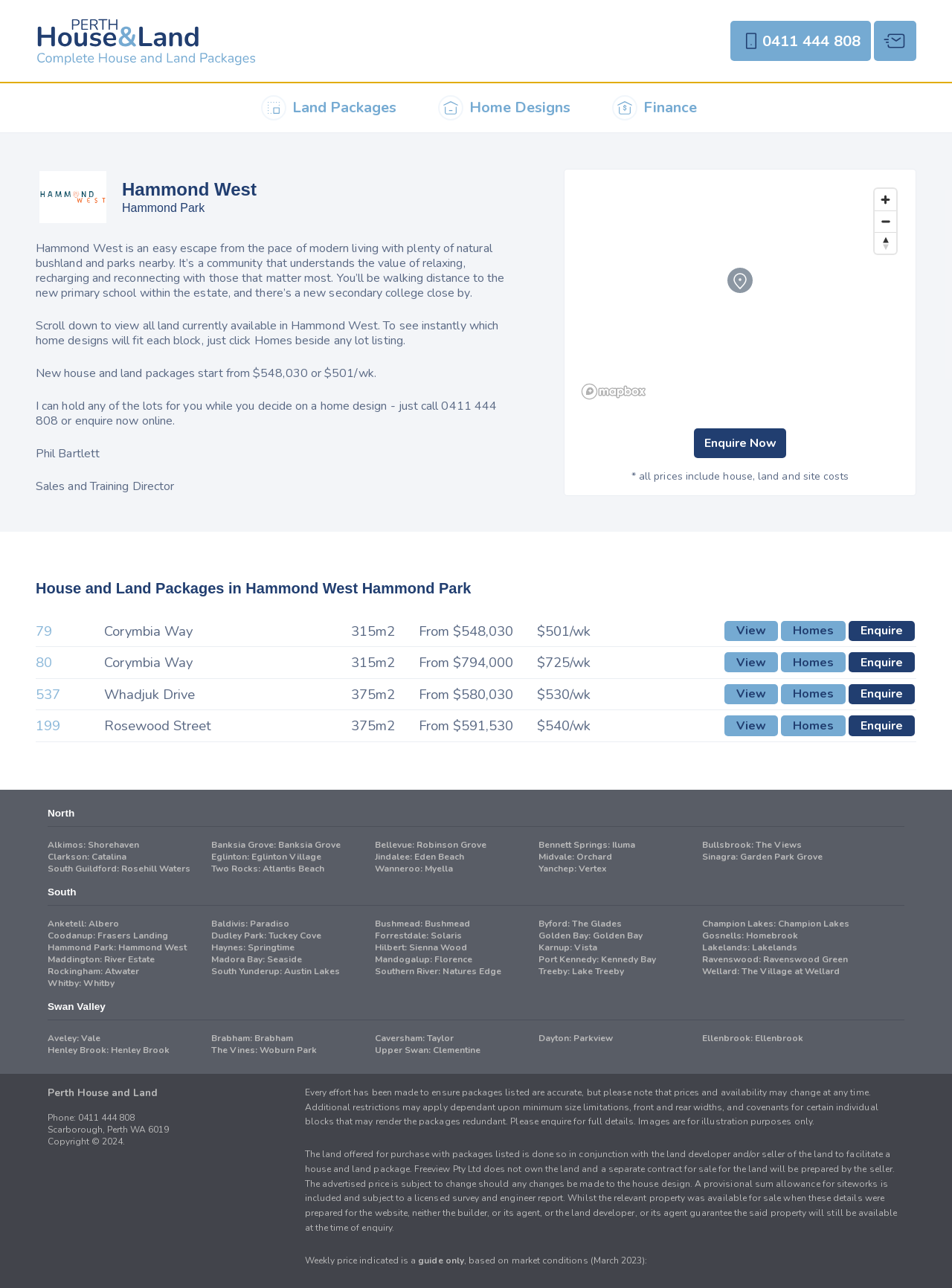Please identify the bounding box coordinates of the element I should click to complete this instruction: 'Call the sales and training director'. The coordinates should be given as four float numbers between 0 and 1, like this: [left, top, right, bottom].

[0.767, 0.016, 0.915, 0.047]